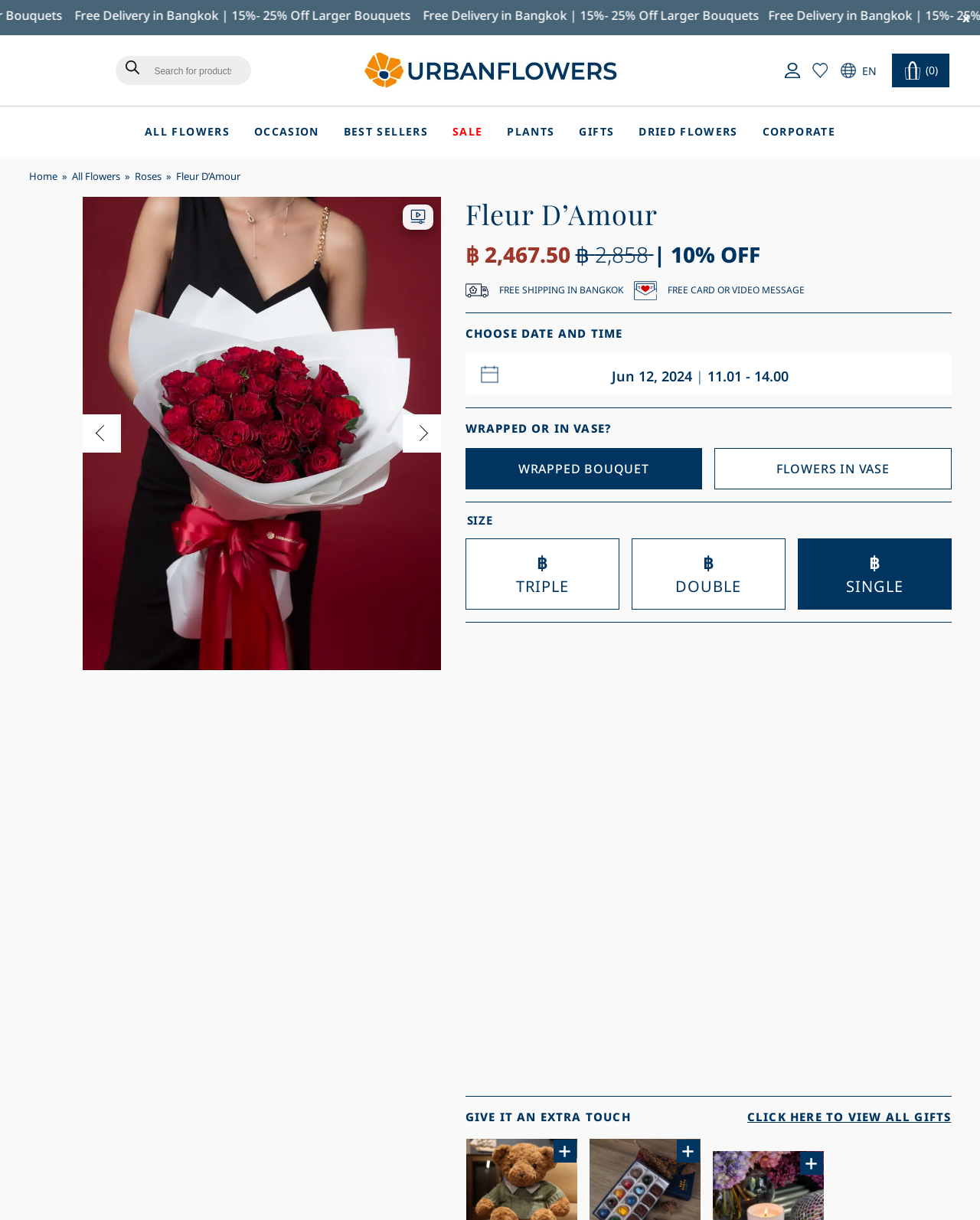Please locate the bounding box coordinates of the element that needs to be clicked to achieve the following instruction: "Select the 'TRIPLE' size". The coordinates should be four float numbers between 0 and 1, i.e., [left, top, right, bottom].

[0.475, 0.441, 0.632, 0.5]